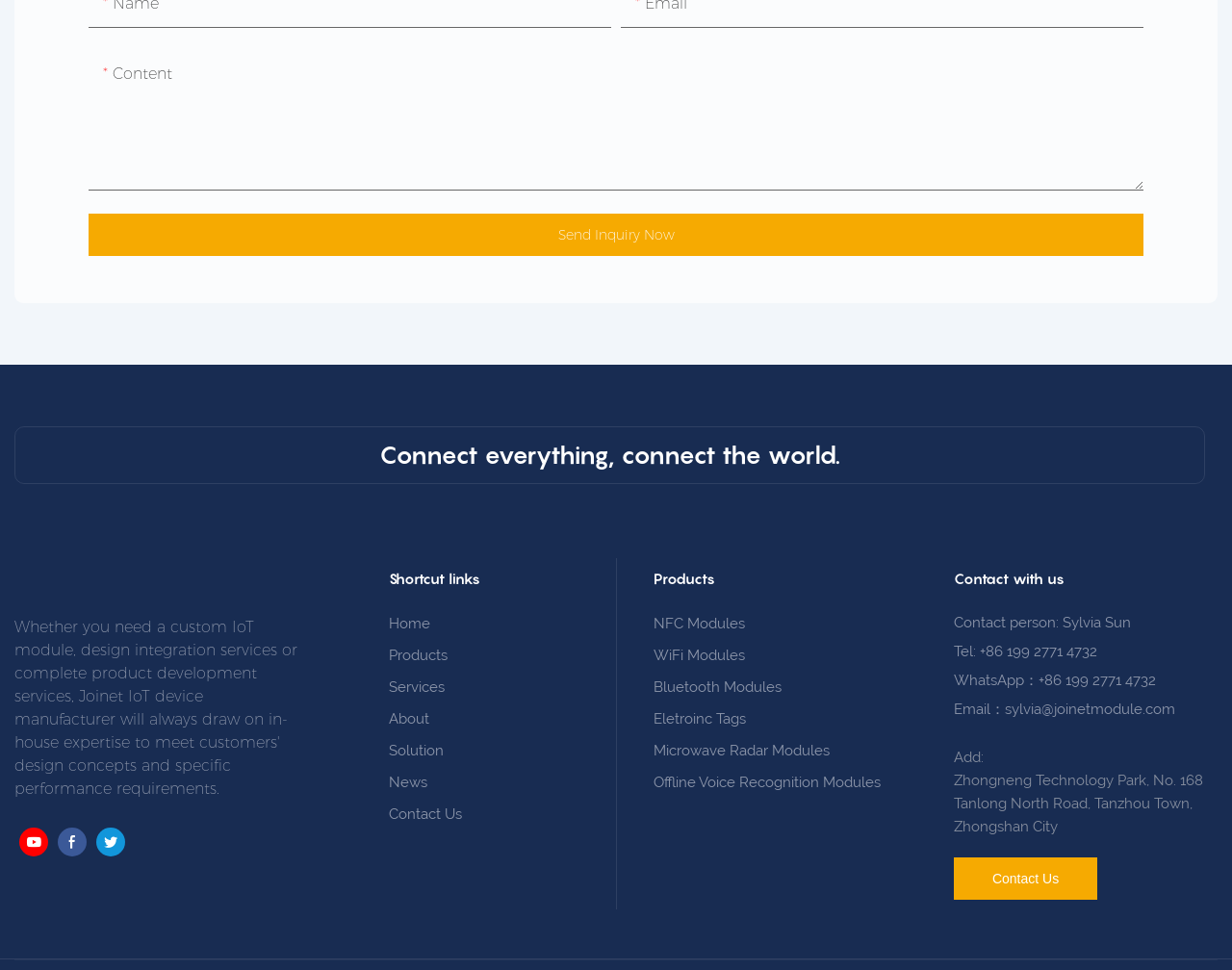Identify and provide the bounding box for the element described by: "send inquiry now".

[0.072, 0.22, 0.928, 0.264]